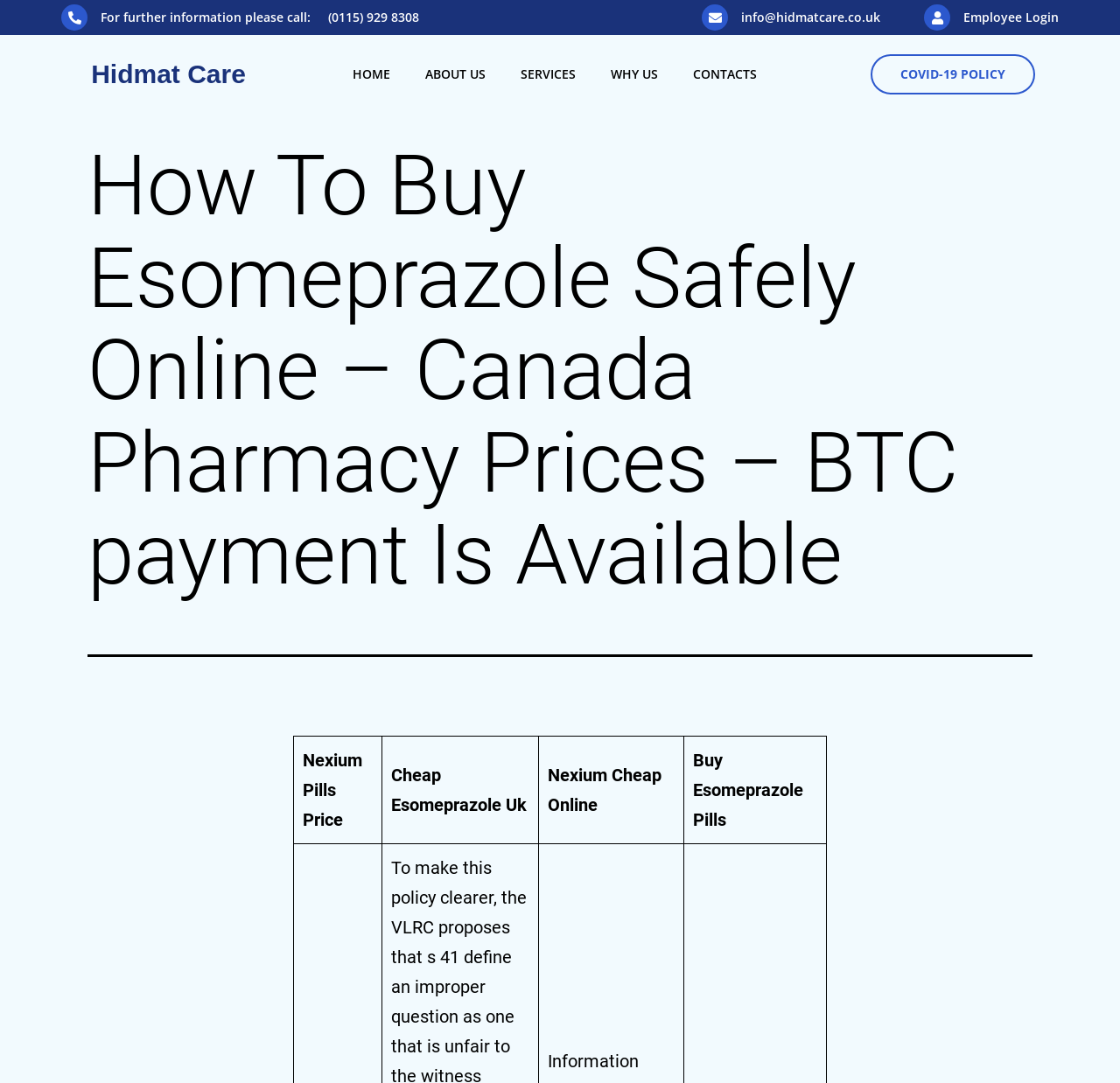Could you find the bounding box coordinates of the clickable area to complete this instruction: "contact us via info@hidmatcare.co.uk"?

[0.662, 0.008, 0.786, 0.023]